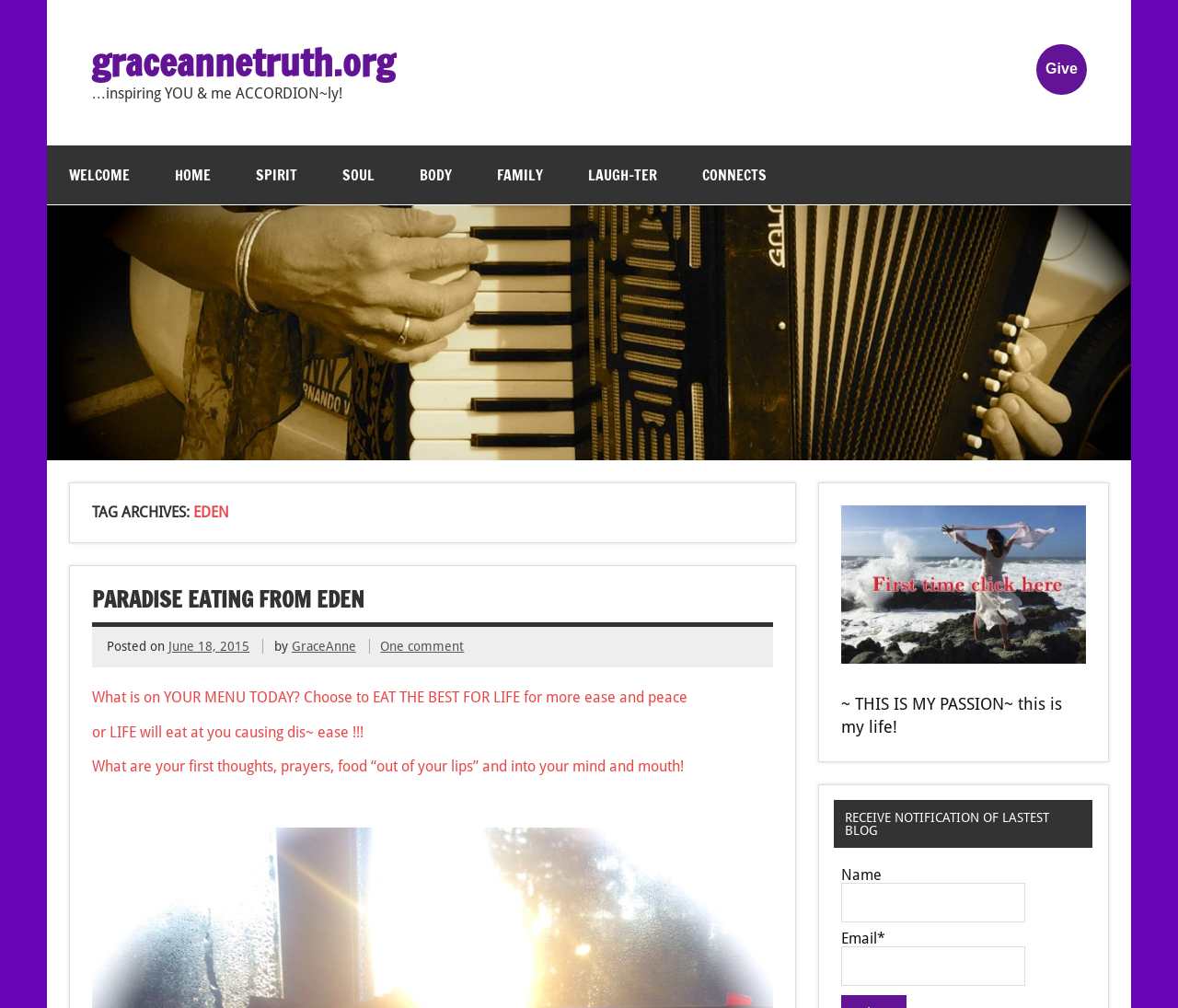Please locate the bounding box coordinates for the element that should be clicked to achieve the following instruction: "Click on the 'PARADISE EATING FROM EDEN' link". Ensure the coordinates are given as four float numbers between 0 and 1, i.e., [left, top, right, bottom].

[0.078, 0.579, 0.31, 0.61]